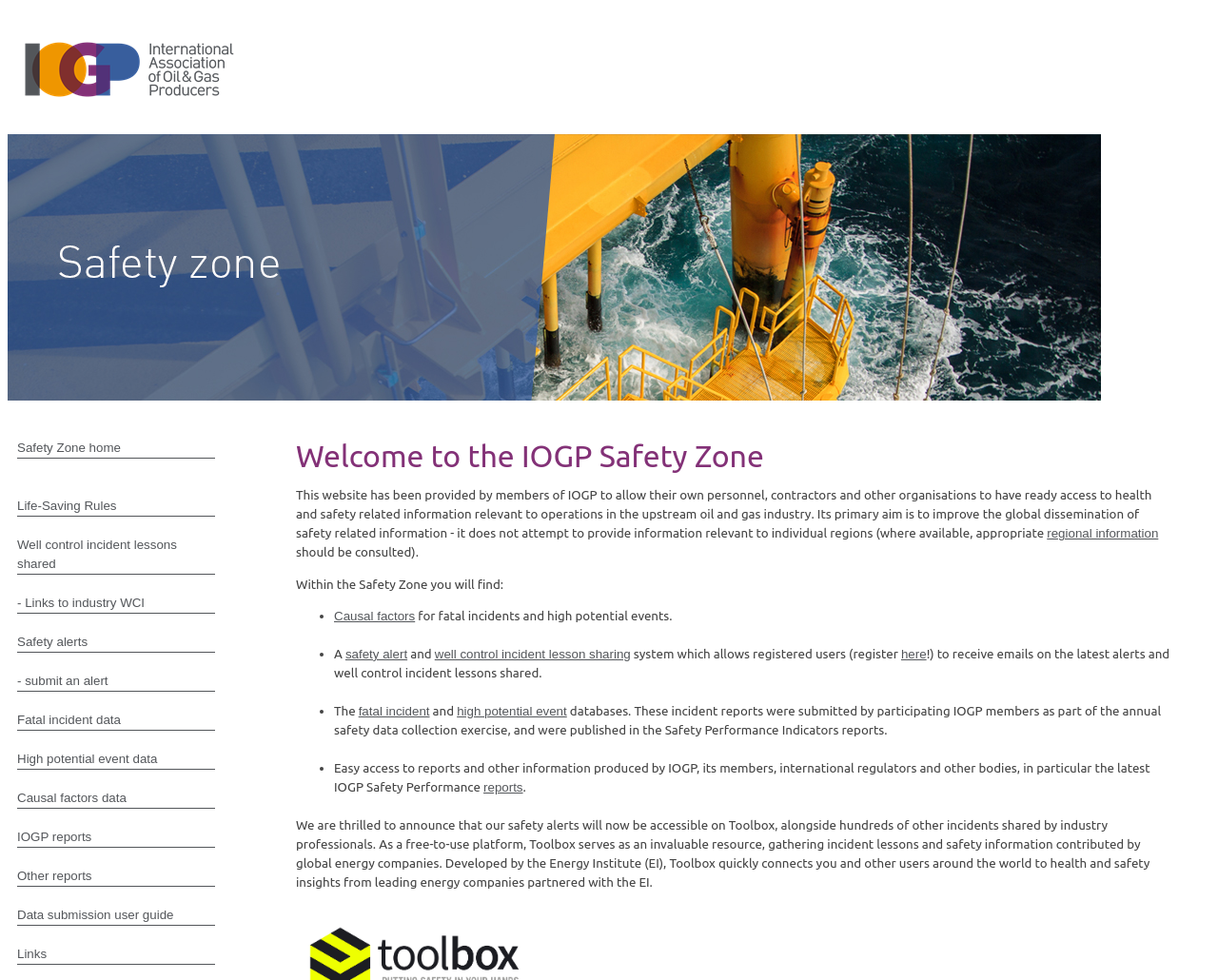Specify the bounding box coordinates of the area to click in order to execute this command: 'Click the 'here' link to register'. The coordinates should consist of four float numbers ranging from 0 to 1, and should be formatted as [left, top, right, bottom].

[0.74, 0.66, 0.761, 0.675]